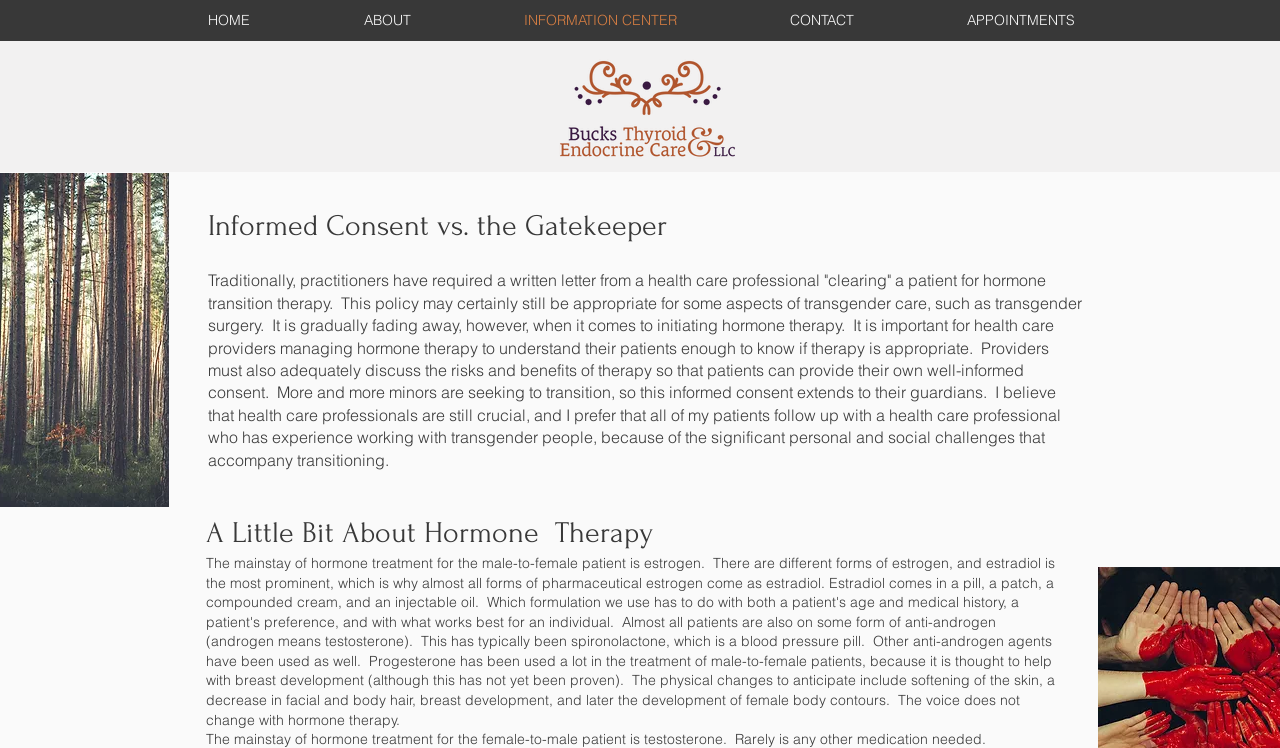Find the bounding box of the UI element described as: "ABOUT". The bounding box coordinates should be given as four float values between 0 and 1, i.e., [left, top, right, bottom].

[0.24, 0.011, 0.365, 0.044]